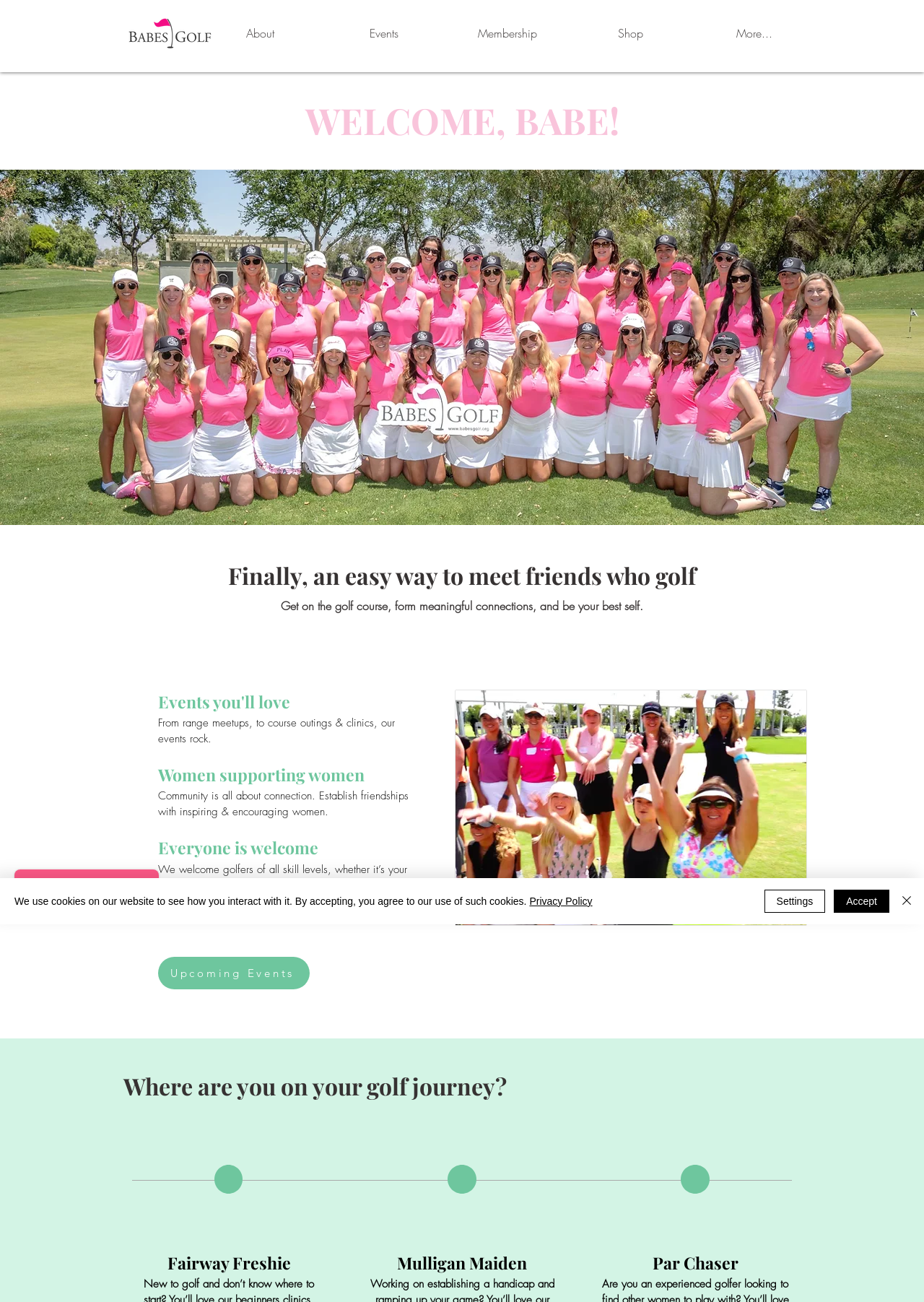Generate a comprehensive caption for the webpage you are viewing.

The webpage is the official website of Babes Golf, a golf club and organization dedicated to introducing new golfers to the game and connecting like-minded women. At the top of the page, there is a navigation menu with links to "About", "Events", "Membership", "Shop", and "More..." options. Below the navigation menu, there is a large heading that reads "WELCOME, BABE!".

On the left side of the page, there is a section with several paragraphs of text that describe the organization's mission and values. The text explains that Babes Golf is a community where women can meet and connect with others who share their passion for golf. The organization aims to provide a supportive environment where women can improve their golf skills and form meaningful connections with others.

To the right of the text section, there is a large button that reads "Play video" and a smaller button that reads "Mute". Below these buttons, there is a link to "Upcoming Events".

Further down the page, there is a section with three columns of text, each with a heading that describes a different level of golfing experience: "Fairway Freshie", "Mulligan Maiden", and "Par Chaser". 

At the very bottom of the page, there is a cookie policy alert that informs users about the website's use of cookies. The alert includes links to the "Privacy Policy" and buttons to "Accept", "Settings", and "Close" the alert.